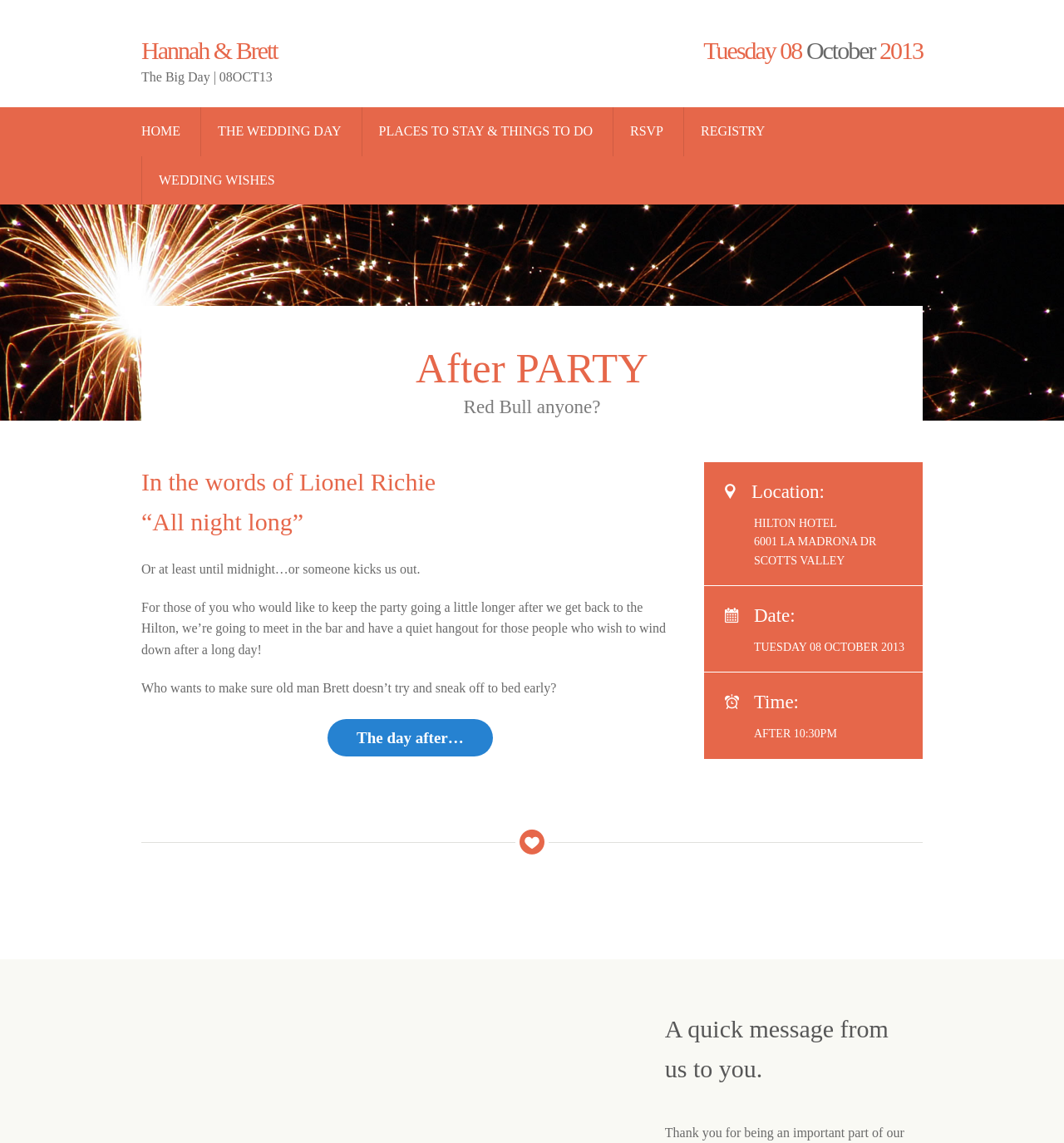Predict the bounding box coordinates of the UI element that matches this description: "RSVP". The coordinates should be in the format [left, top, right, bottom] with each value between 0 and 1.

[0.592, 0.109, 0.623, 0.121]